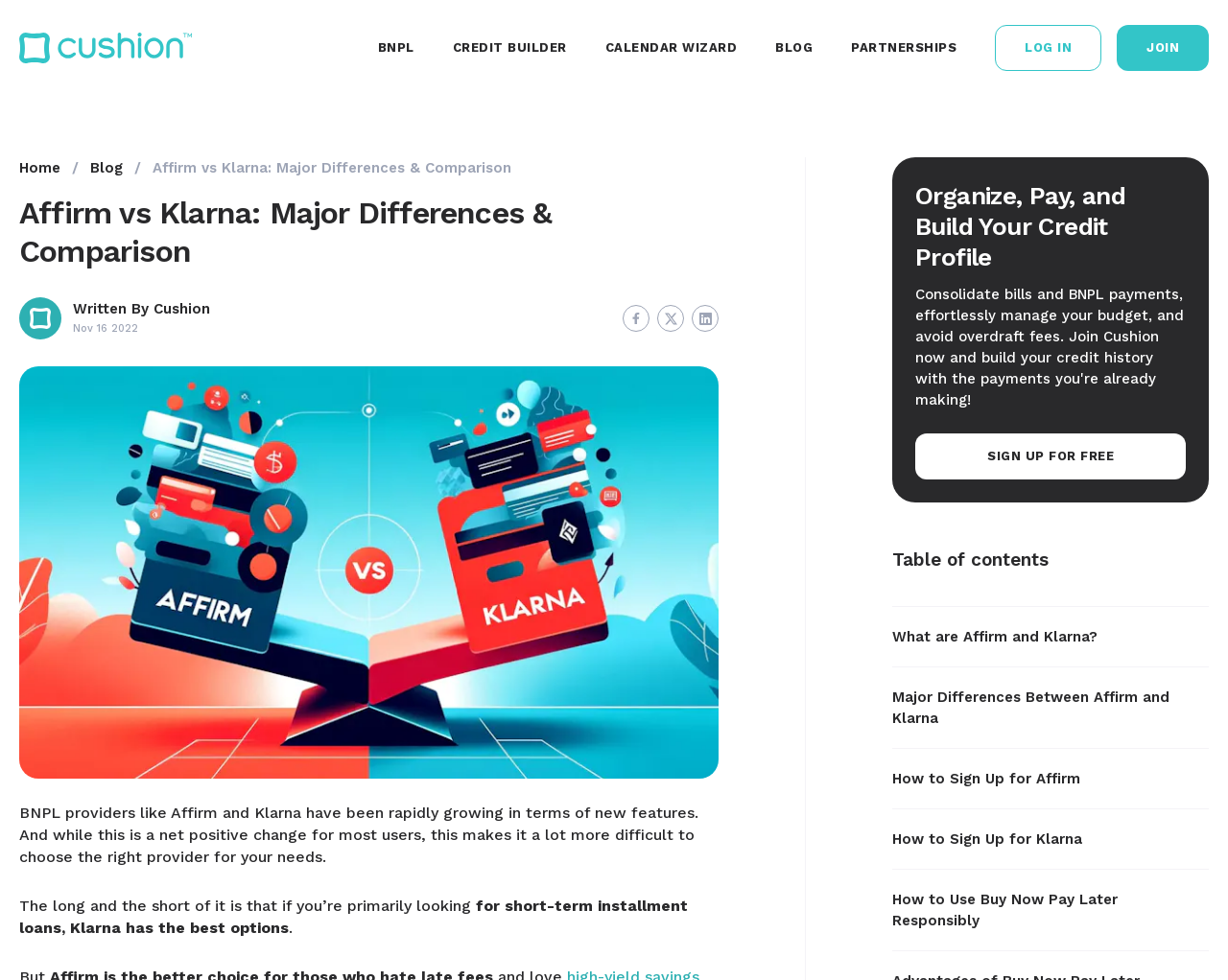Identify the bounding box coordinates for the region to click in order to carry out this instruction: "Read the article about 'Affirm vs Klarna'". Provide the coordinates using four float numbers between 0 and 1, formatted as [left, top, right, bottom].

[0.016, 0.198, 0.585, 0.276]